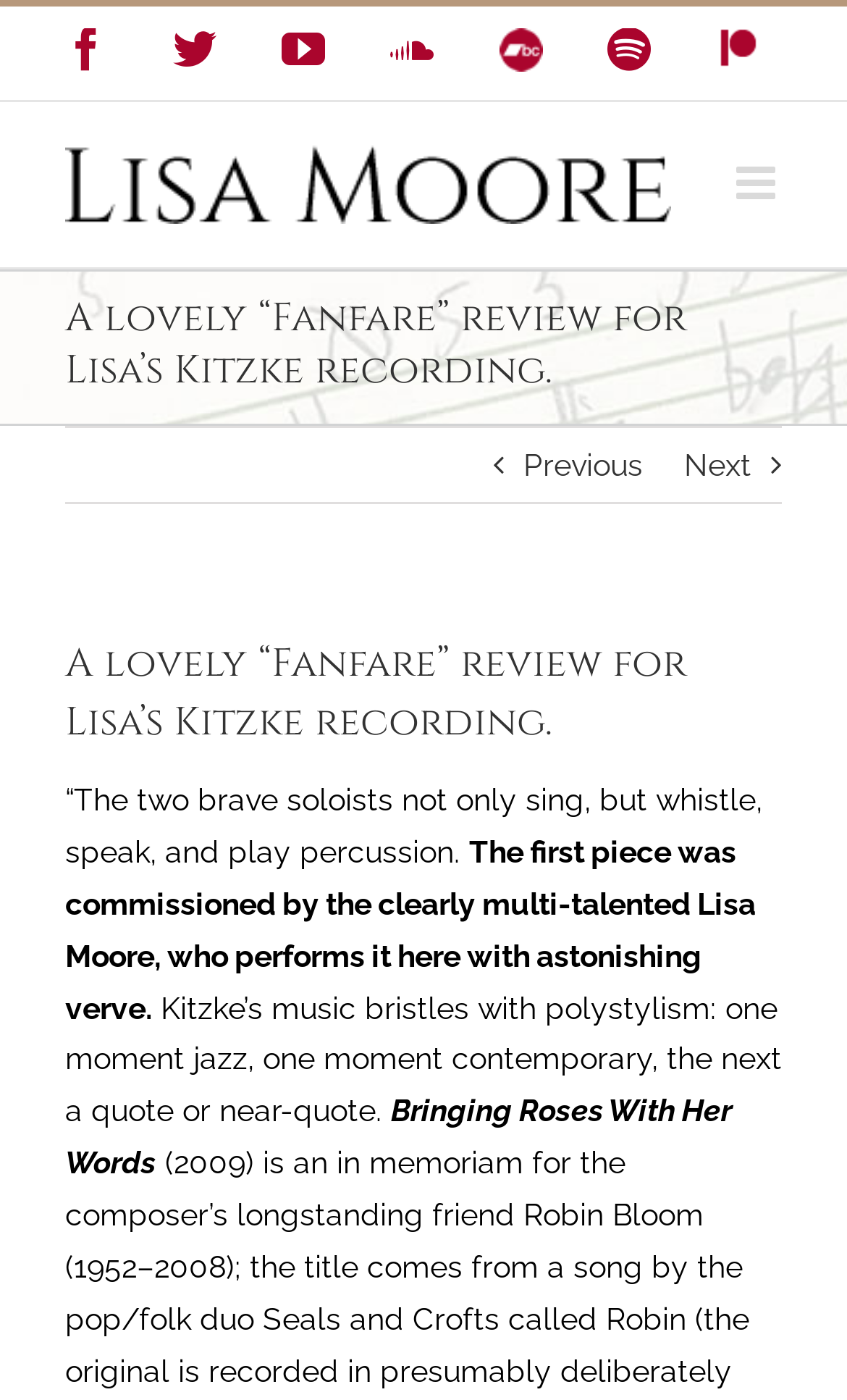What is the title of the review?
Please utilize the information in the image to give a detailed response to the question.

The title of the review can be found in the heading element at the top of the page, which says 'A lovely “Fanfare” review for Lisa’s Kitzke recording'.